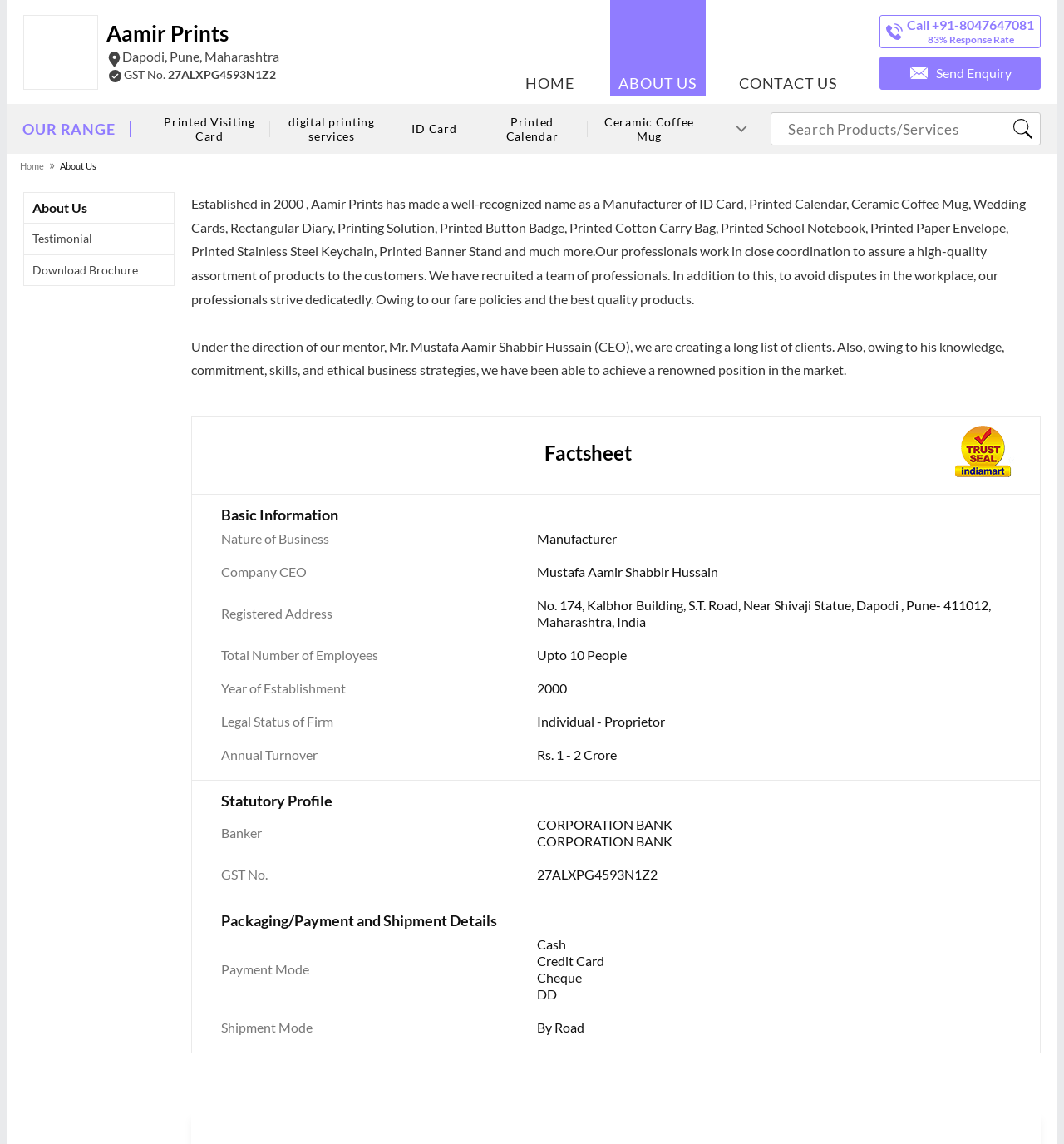Provide the bounding box coordinates of the UI element that matches the description: "Printed Visiting Card".

[0.14, 0.093, 0.254, 0.133]